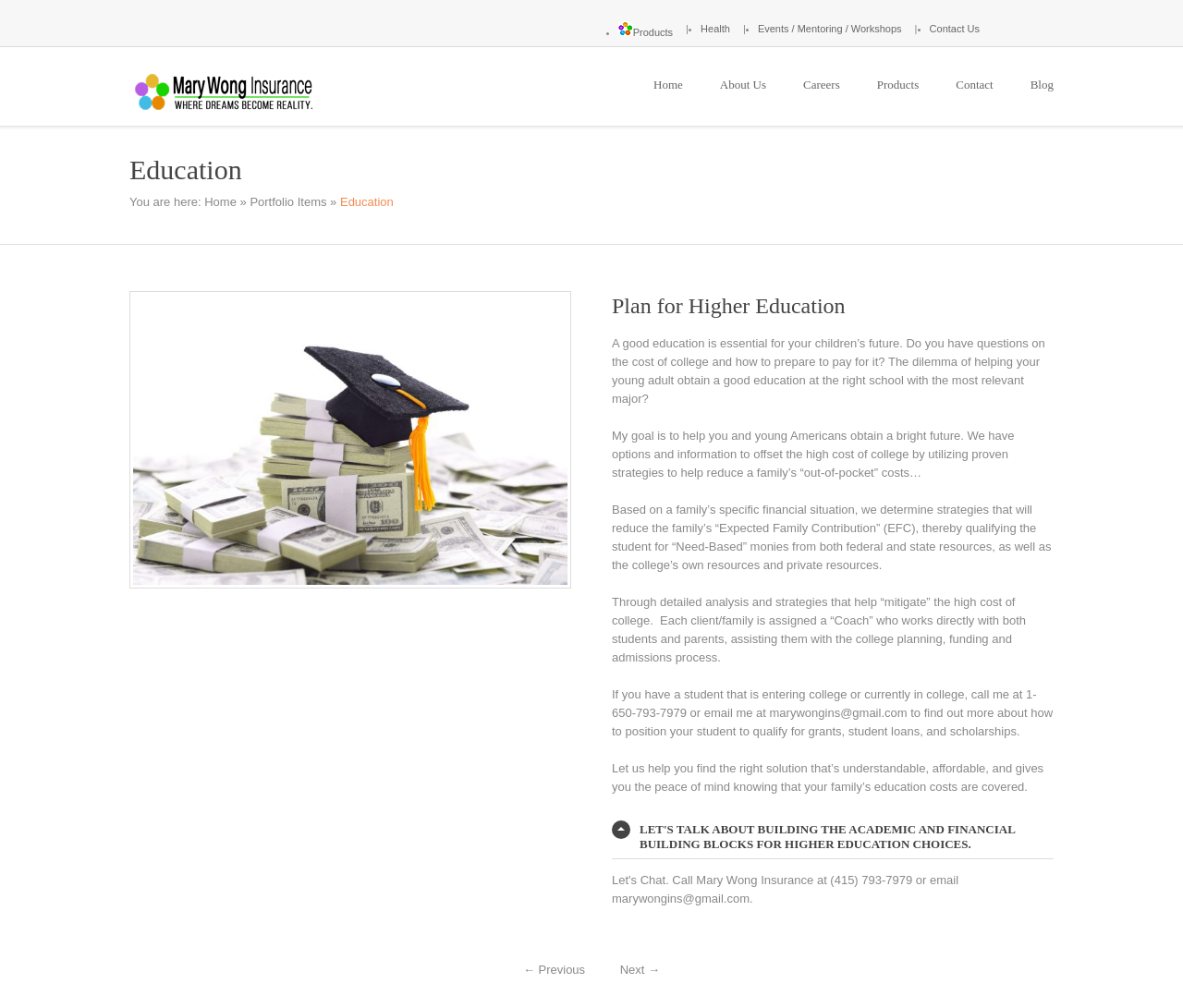Produce a meticulous description of the webpage.

The webpage is about Mary Wong Insurance, specifically focusing on education and planning for higher education. At the top, there is a logo and a navigation menu with links to Home, About Us, Faq, Careers, Products, and Contact Us. Below the navigation menu, there are several sections.

The first section has a heading "Education" and a brief introduction to planning for higher education. There is an image related to education on the left side of this section. The text explains the importance of education and the need for planning to pay for it.

The second section has a heading "Plan for Higher Education" and provides more detailed information about the services offered by Mary Wong Insurance. The text explains how they can help families reduce their "out-of-pocket" costs for college by utilizing proven strategies to qualify for need-based monies from federal, state, and college resources.

There are several paragraphs of text in this section, each explaining a different aspect of the services offered. The text is accompanied by a tab list at the bottom, with one tab currently selected and expanded. The selected tab has a heading "LET'S TALK ABOUT BUILDING THE ACADEMIC AND FINANCIAL BUILDING BLOCKS FOR HIGHER EDUCATION CHOICES."

At the very bottom of the page, there are links to previous and next pages. On the left side of the page, there are several links to different types of insurance products, including Health, Medical Insurance, Life Insurance, and more.